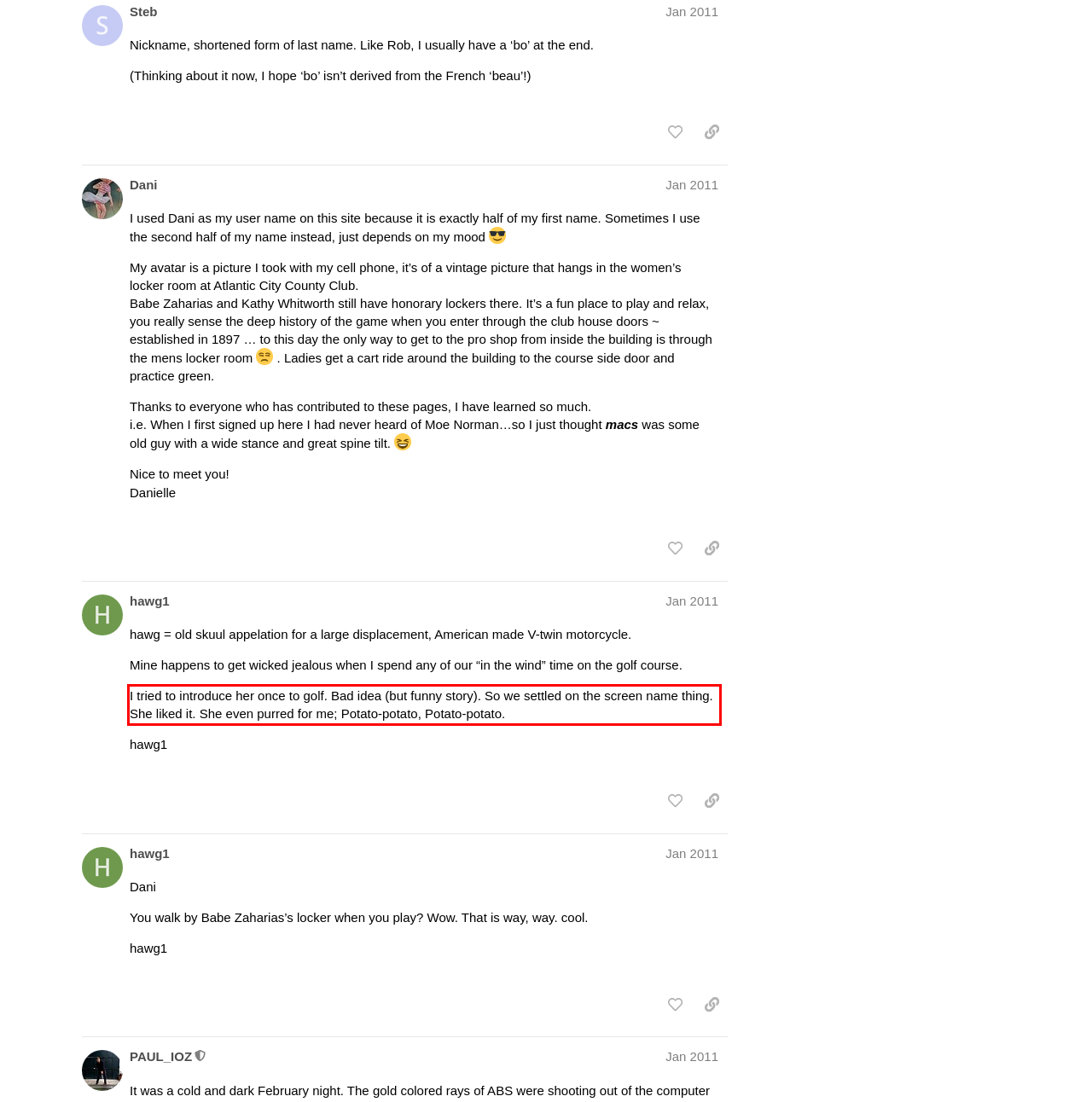Look at the provided screenshot of the webpage and perform OCR on the text within the red bounding box.

I tried to introduce her once to golf. Bad idea (but funny story). So we settled on the screen name thing. She liked it. She even purred for me; Potato-potato, Potato-potato.